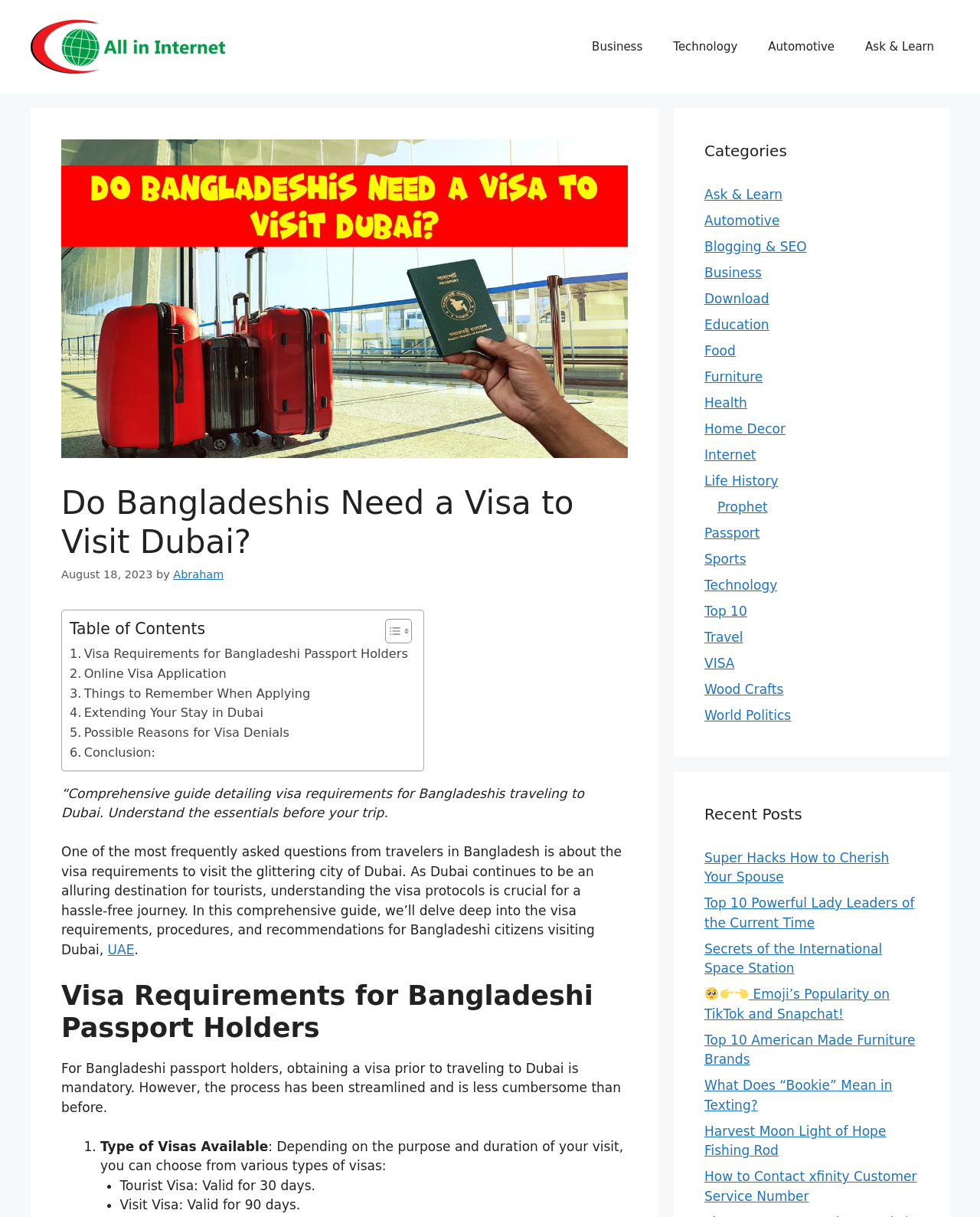Summarize the webpage comprehensively, mentioning all visible components.

The webpage is about visa requirements for Bangladeshi citizens traveling to Dubai. At the top, there is a banner with a link to "All in Internet" and a navigation menu with links to various categories such as Business, Technology, and Automotive. Below the navigation menu, there is a header with the title "Do Bangladeshis Need a Visa to Visit Dubai?" and a time stamp indicating when the article was published.

The main content of the webpage is divided into sections, with headings and links to related topics. The first section provides an overview of the visa requirements, stating that Bangladeshi passport holders need a visa prior to traveling to Dubai. The section also lists the different types of visas available, including tourist visas and visit visas.

The webpage also features a table of contents with links to specific sections of the article, such as "Visa Requirements for Bangladeshi Passport Holders" and "Extending Your Stay in Dubai". Additionally, there is a section with links to related articles, including "UAE" and "Passport".

On the right-hand side of the webpage, there is a complementary section with headings and links to various categories, such as "Categories", "Recent Posts", and "Ask & Learn". This section also features links to other articles, including "Super Hacks How to Cherish Your Spouse" and "Top 10 Powerful Lady Leaders of the Current Time".

There are several images on the webpage, including a logo for "All in Internet" and an image related to the article's topic. The webpage also features emojis in one of the article links. Overall, the webpage is well-organized and easy to navigate, with clear headings and links to related topics.